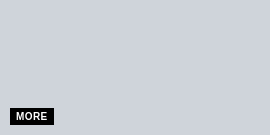What is the goal of the webpage's layout?
Please provide an in-depth and detailed response to the question.

The webpage's layout is aimed at providing insightful content on key issues, particularly those related to Corporate Social Responsibility (CSR) and sustainable practices, by strategically placing interactive elements like the 'MORE' button to enhance user engagement and navigation.